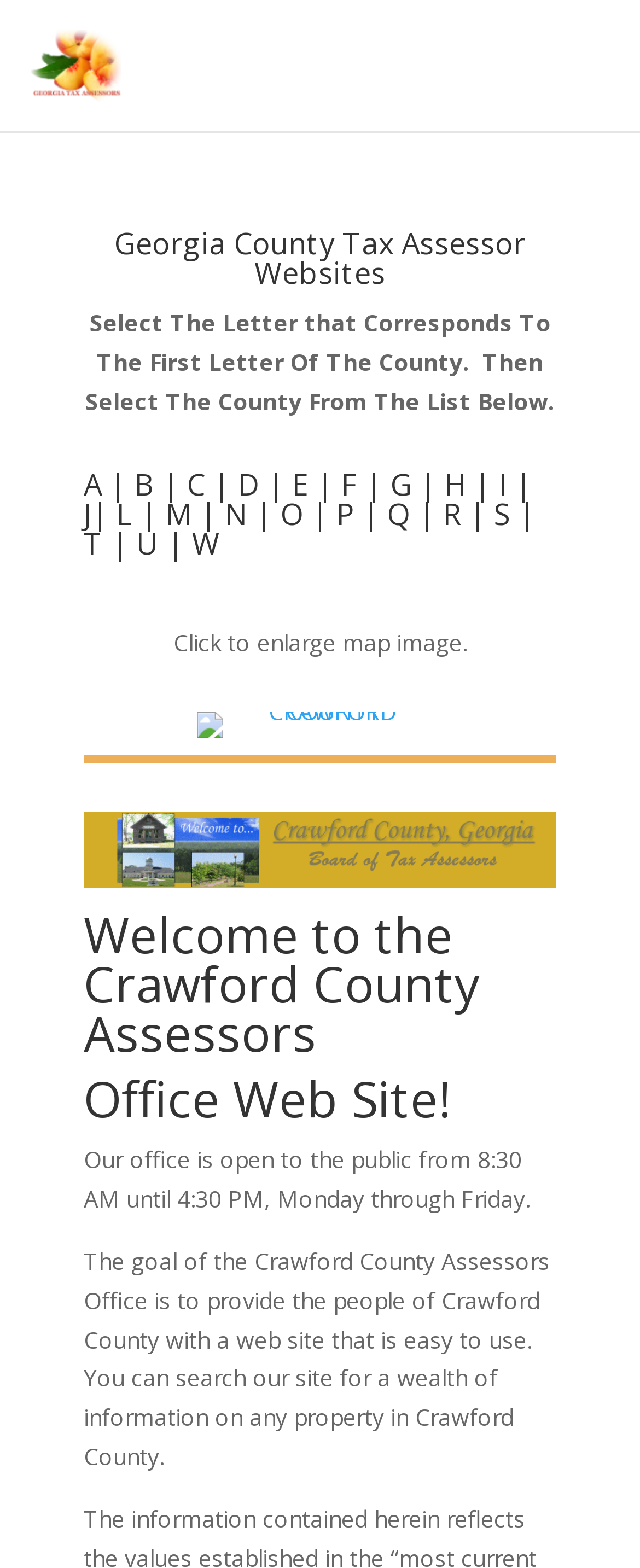What is the name of the county whose link is below the map image?
Based on the screenshot, provide your answer in one word or phrase.

CRAWFORD COUNTY